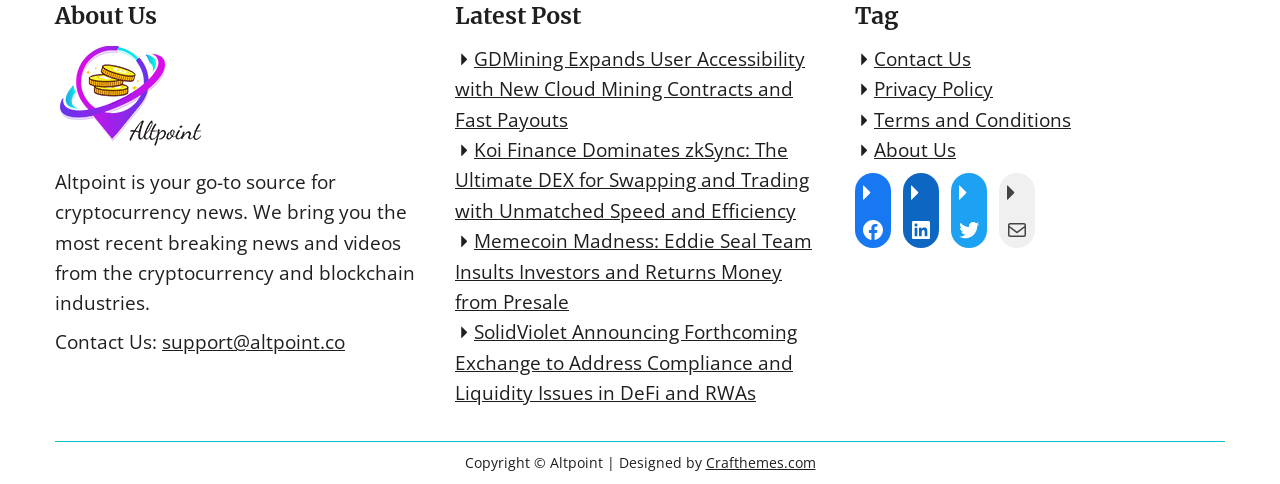Provide the bounding box coordinates of the UI element this sentence describes: "LinkedIn".

[0.705, 0.438, 0.734, 0.512]